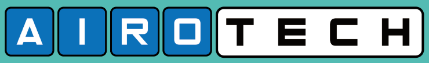Please respond in a single word or phrase: 
What industry does Airotech operate in?

HVAC